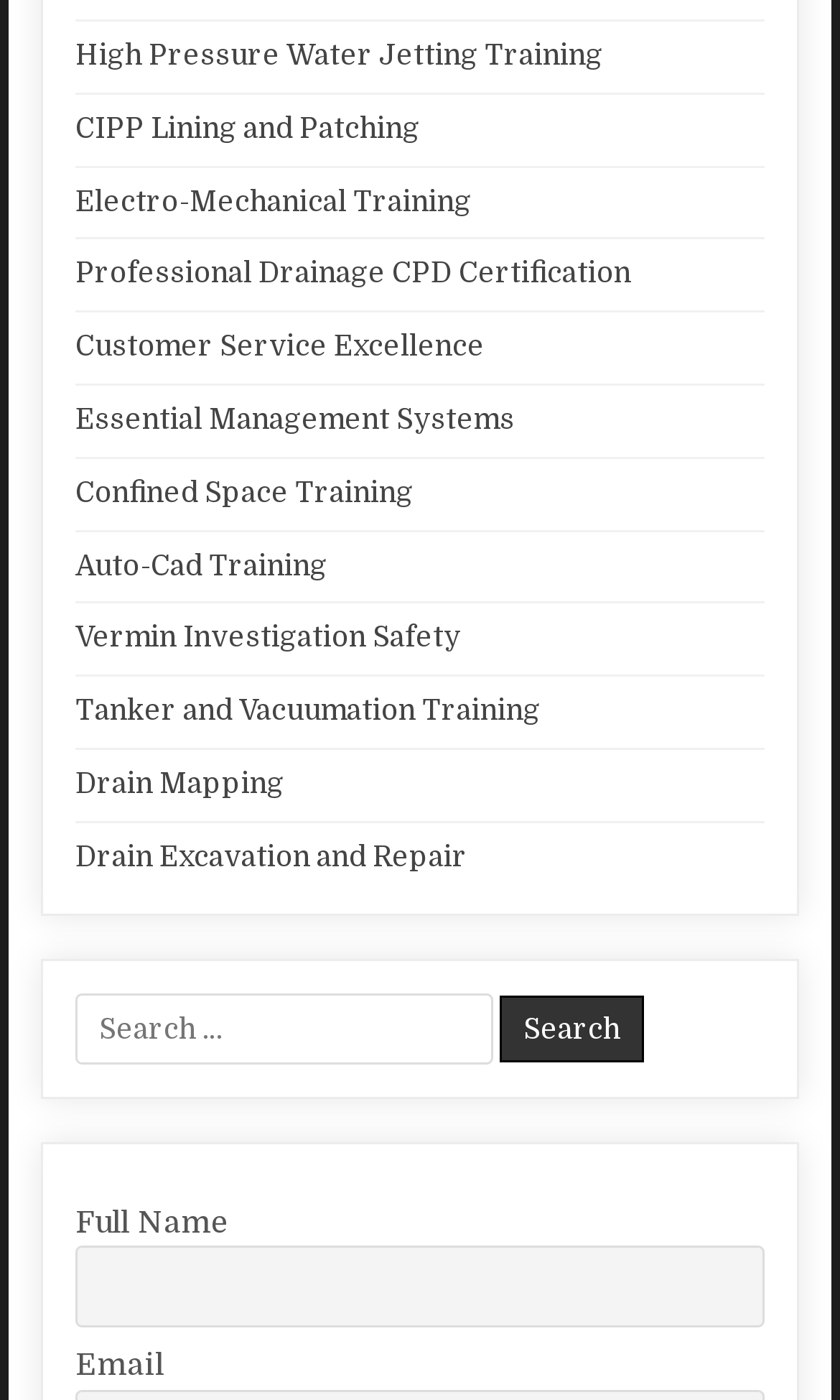Please provide a one-word or phrase answer to the question: 
How many text boxes are there on the webpage?

2